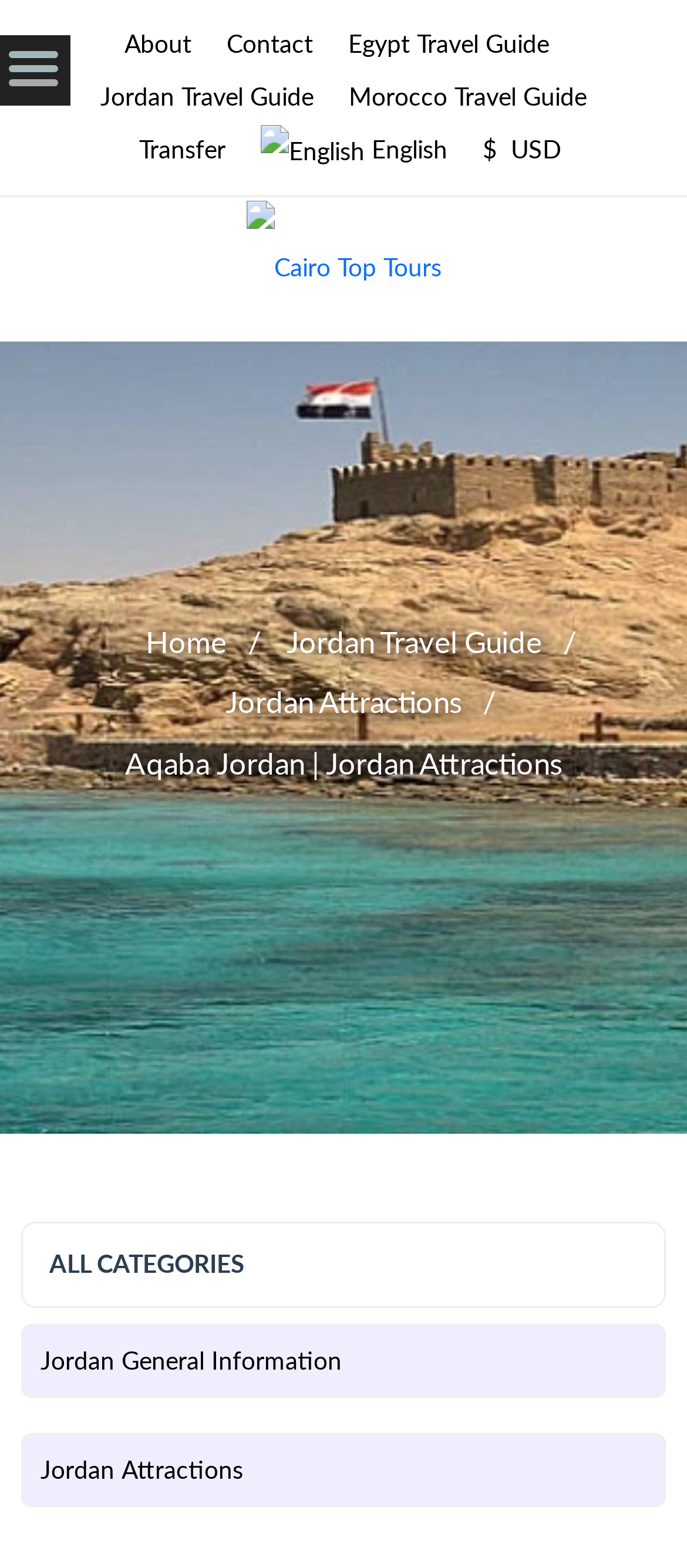Identify the bounding box coordinates for the UI element mentioned here: "Jordan General Information". Provide the coordinates as four float values between 0 and 1, i.e., [left, top, right, bottom].

[0.031, 0.845, 0.969, 0.892]